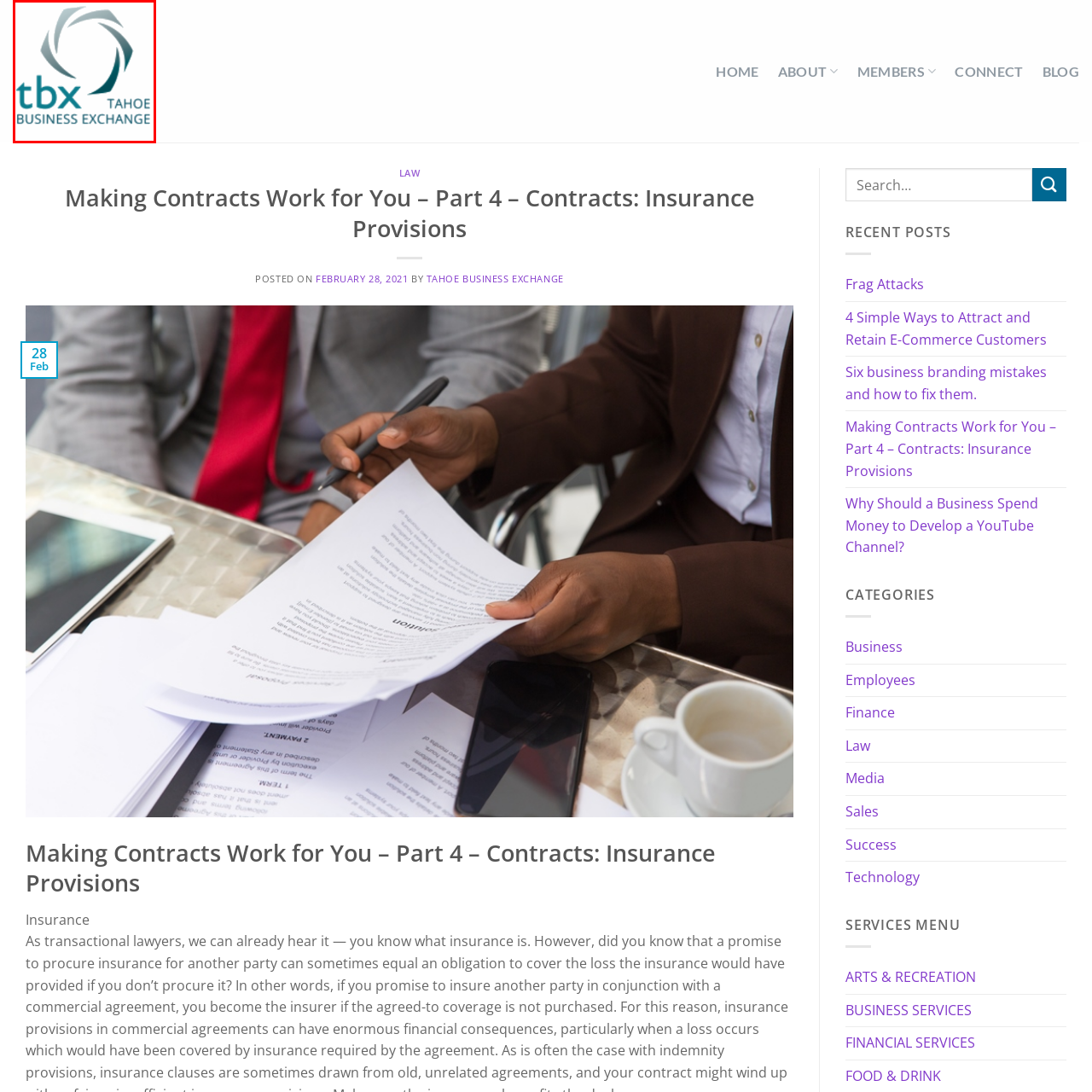What design element conveys dynamism and collaboration?
Analyze the image encased by the red bounding box and elaborate on your answer to the question.

The stylized design of the logo incorporates swirling shapes that convey dynamism and collaboration, which is a key aspect of the organization's mission to promote networking opportunities and support local businesses.